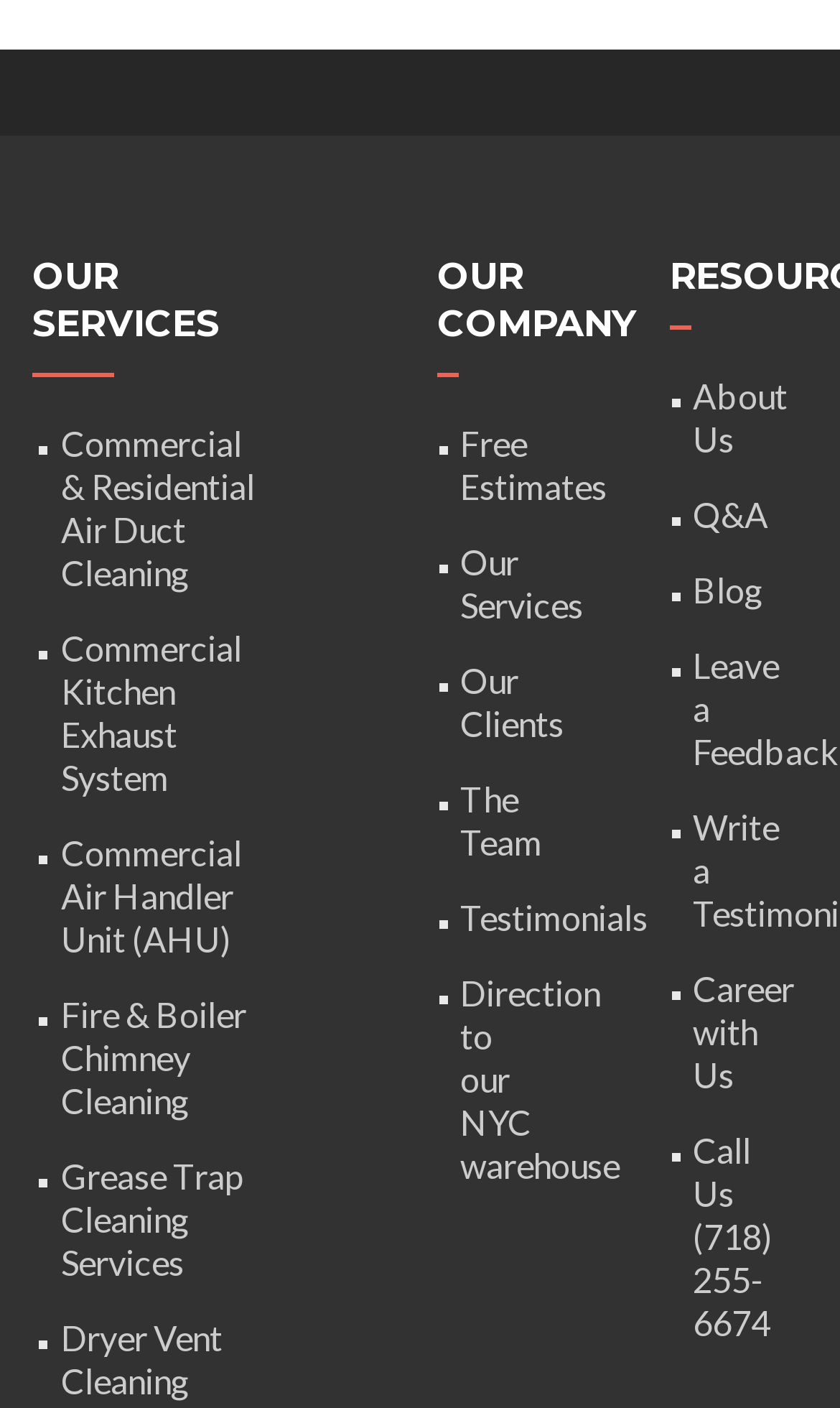Provide the bounding box coordinates for the area that should be clicked to complete the instruction: "Get a free estimate".

[0.548, 0.3, 0.723, 0.36]